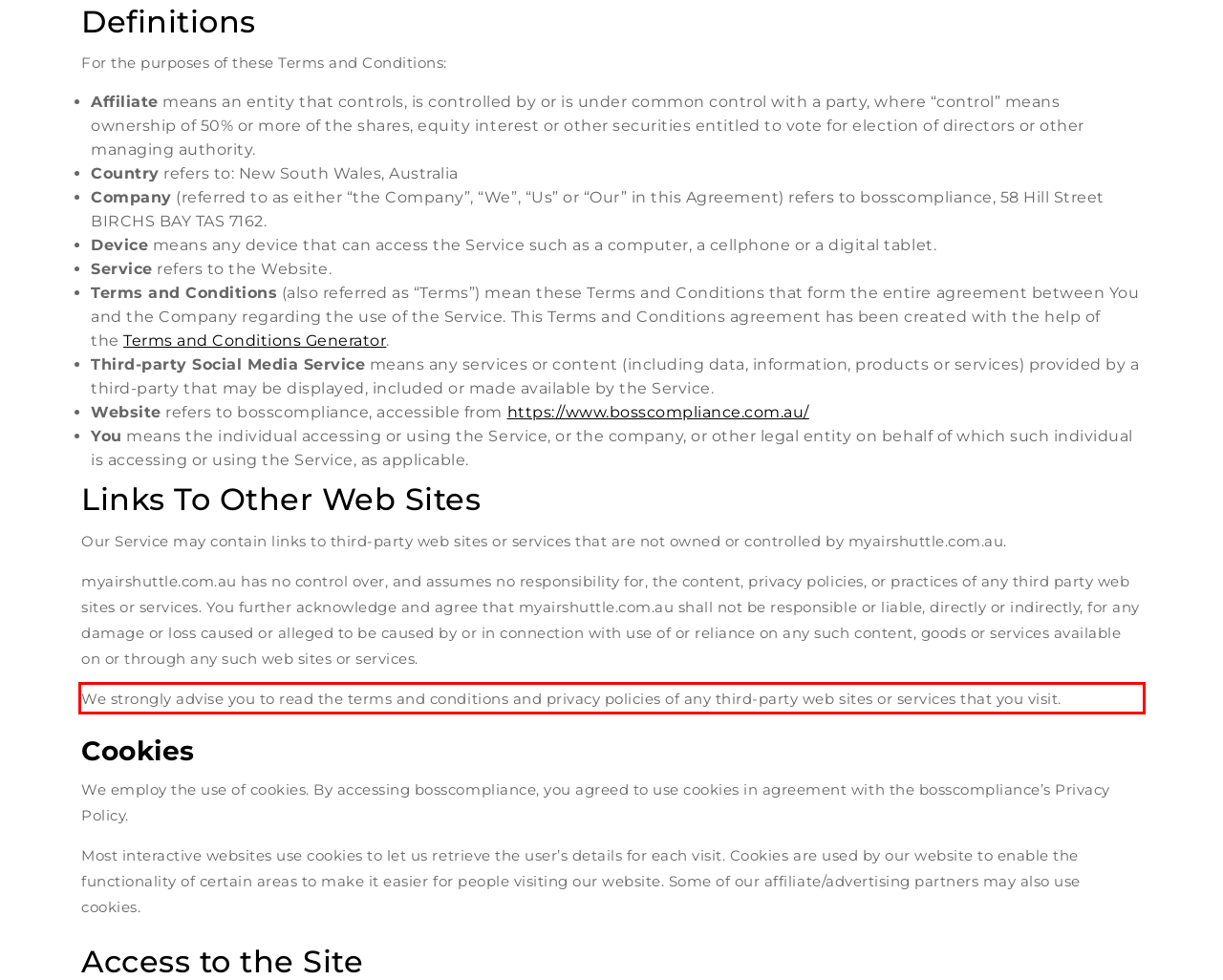Observe the screenshot of the webpage that includes a red rectangle bounding box. Conduct OCR on the content inside this red bounding box and generate the text.

We strongly advise you to read the terms and conditions and privacy policies of any third-party web sites or services that you visit.